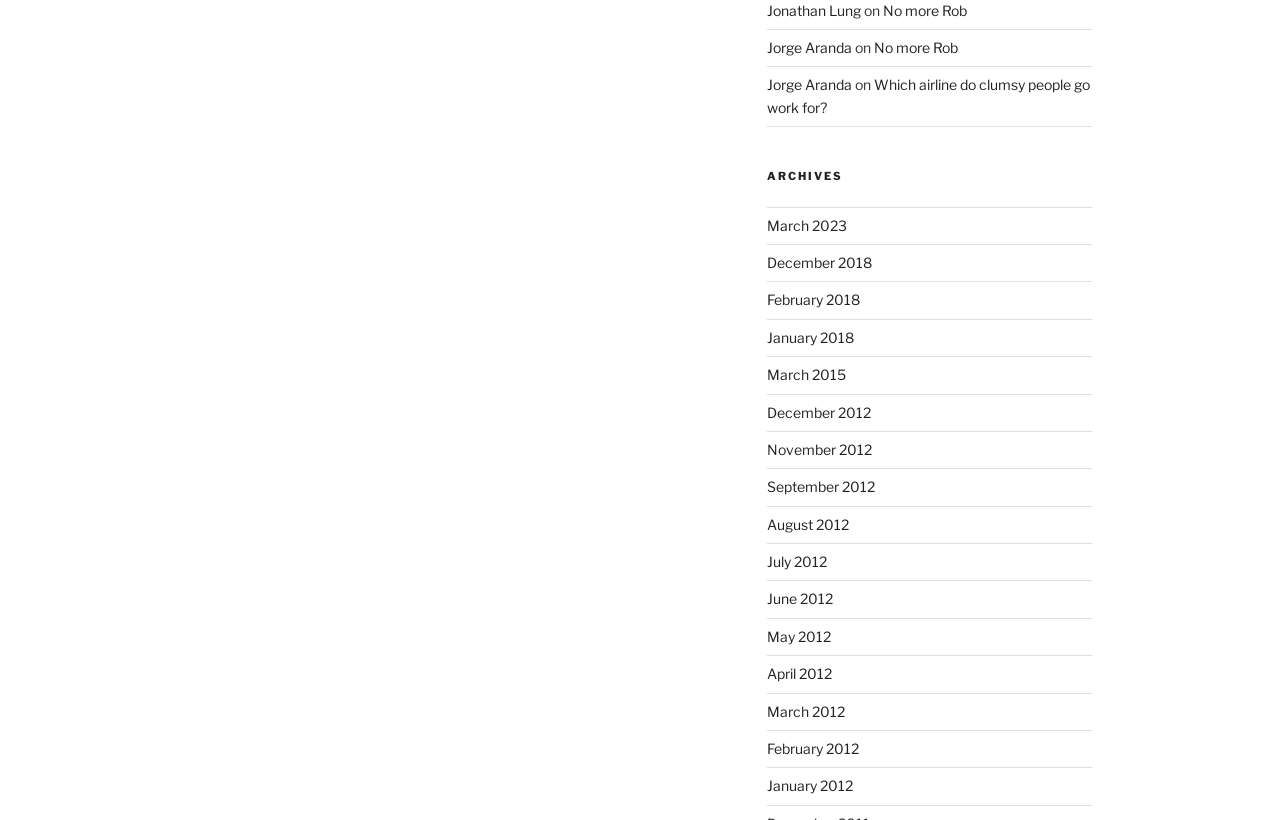Answer the question below in one word or phrase:
What is the name of the first author?

Jonathan Lung